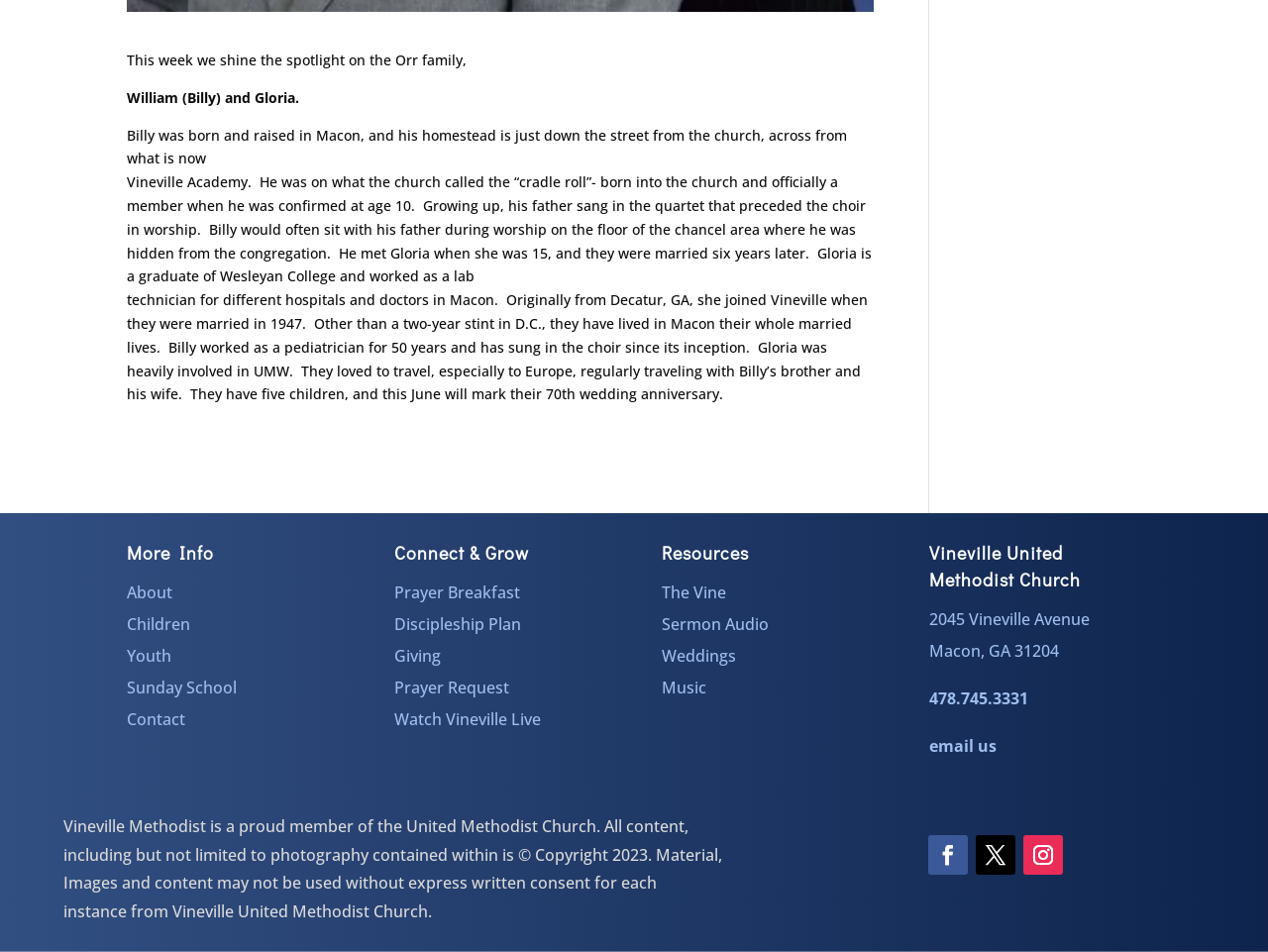Using a single word or phrase, answer the following question: 
What is Billy's profession?

Pediatrician